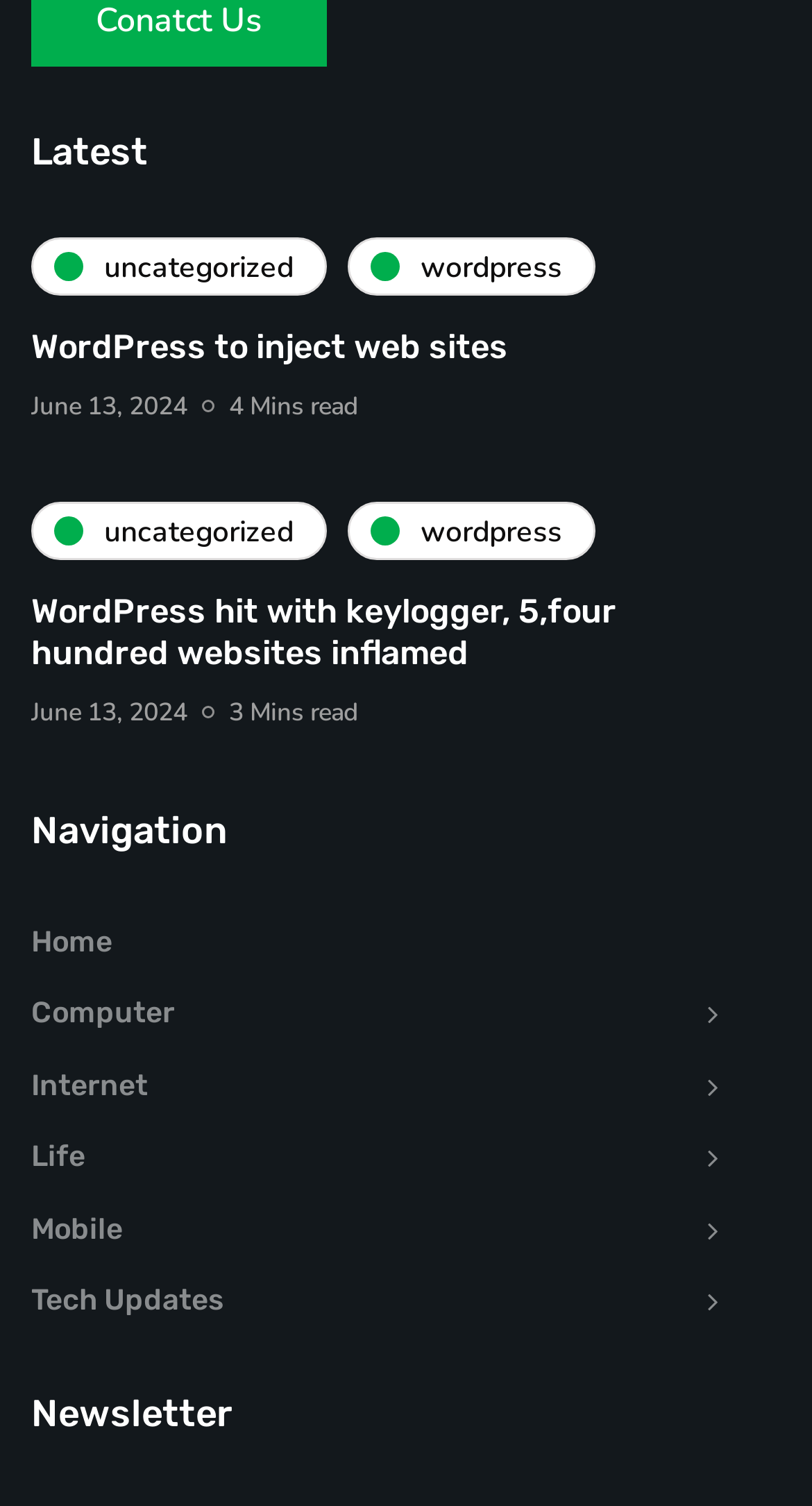Using the webpage screenshot, locate the HTML element that fits the following description and provide its bounding box: "Wordpress".

[0.428, 0.158, 0.733, 0.197]